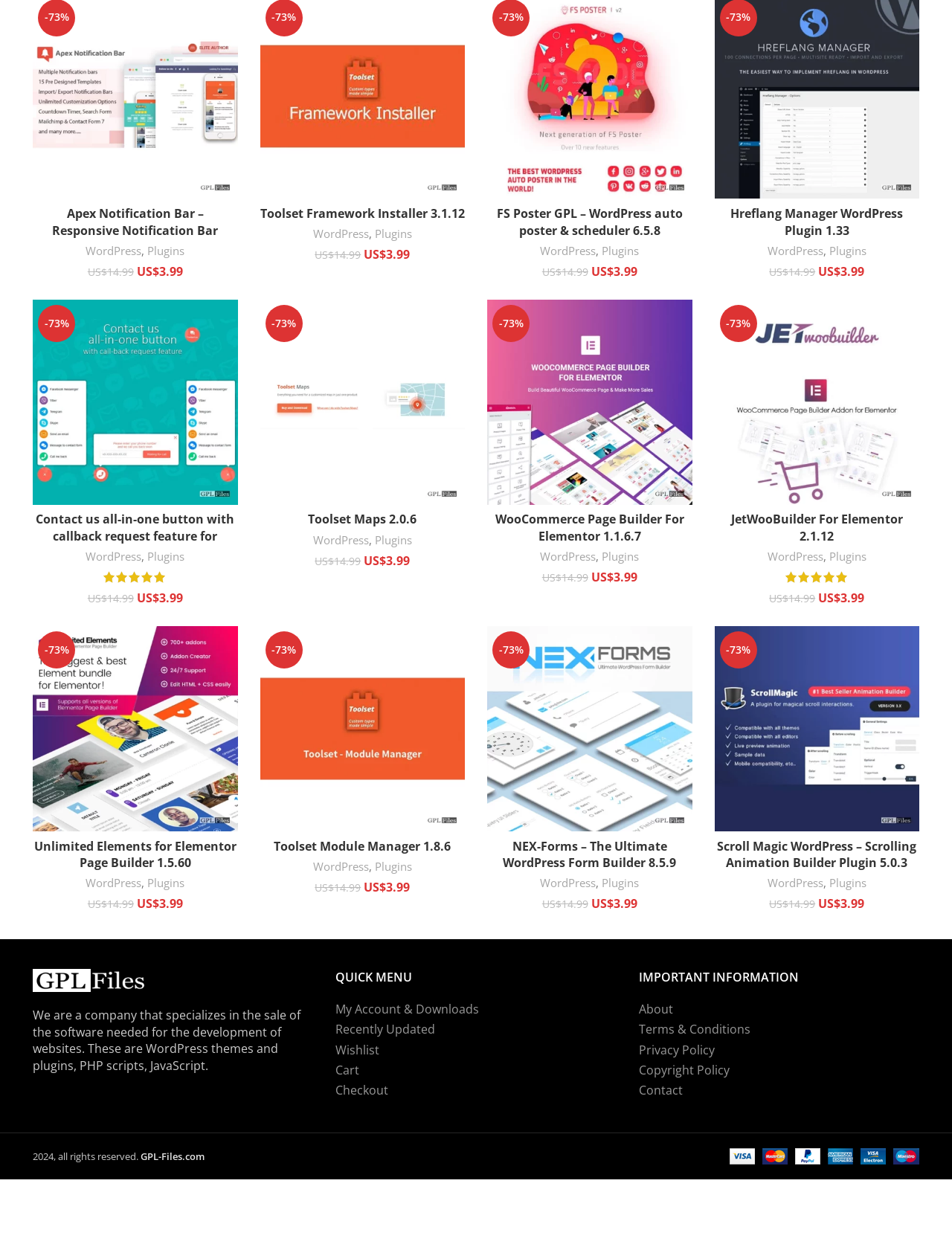Please find the bounding box for the following UI element description. Provide the coordinates in (top-left x, top-left y, bottom-right x, bottom-right y) format, with values between 0 and 1: -73%

[0.273, 0.501, 0.488, 0.665]